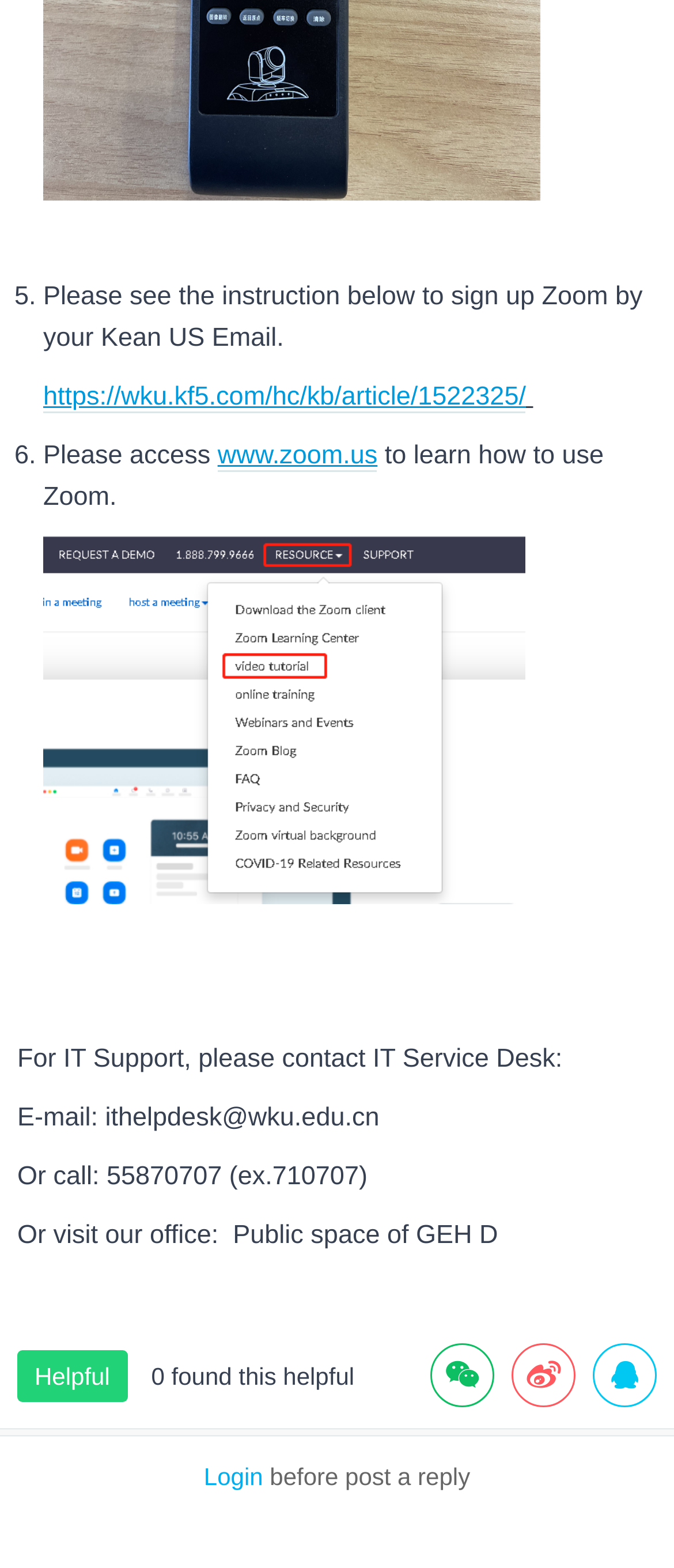Show the bounding box coordinates for the HTML element described as: "www.zoom.us".

[0.323, 0.281, 0.56, 0.301]